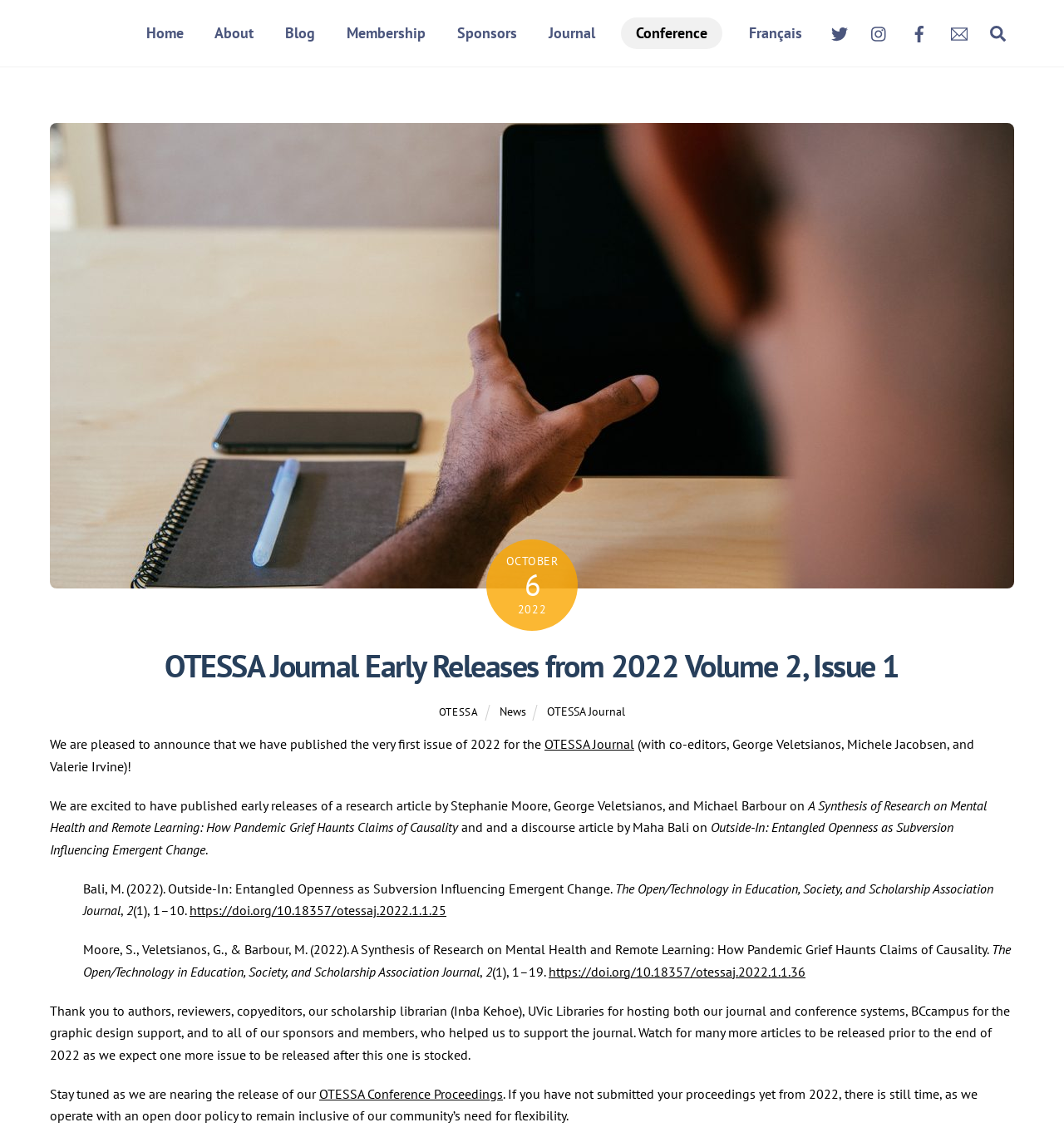What is the title of the journal?
Carefully examine the image and provide a detailed answer to the question.

I looked at the webpage content and found the title of the journal mentioned in the text, which is 'OTESSA Journal'.